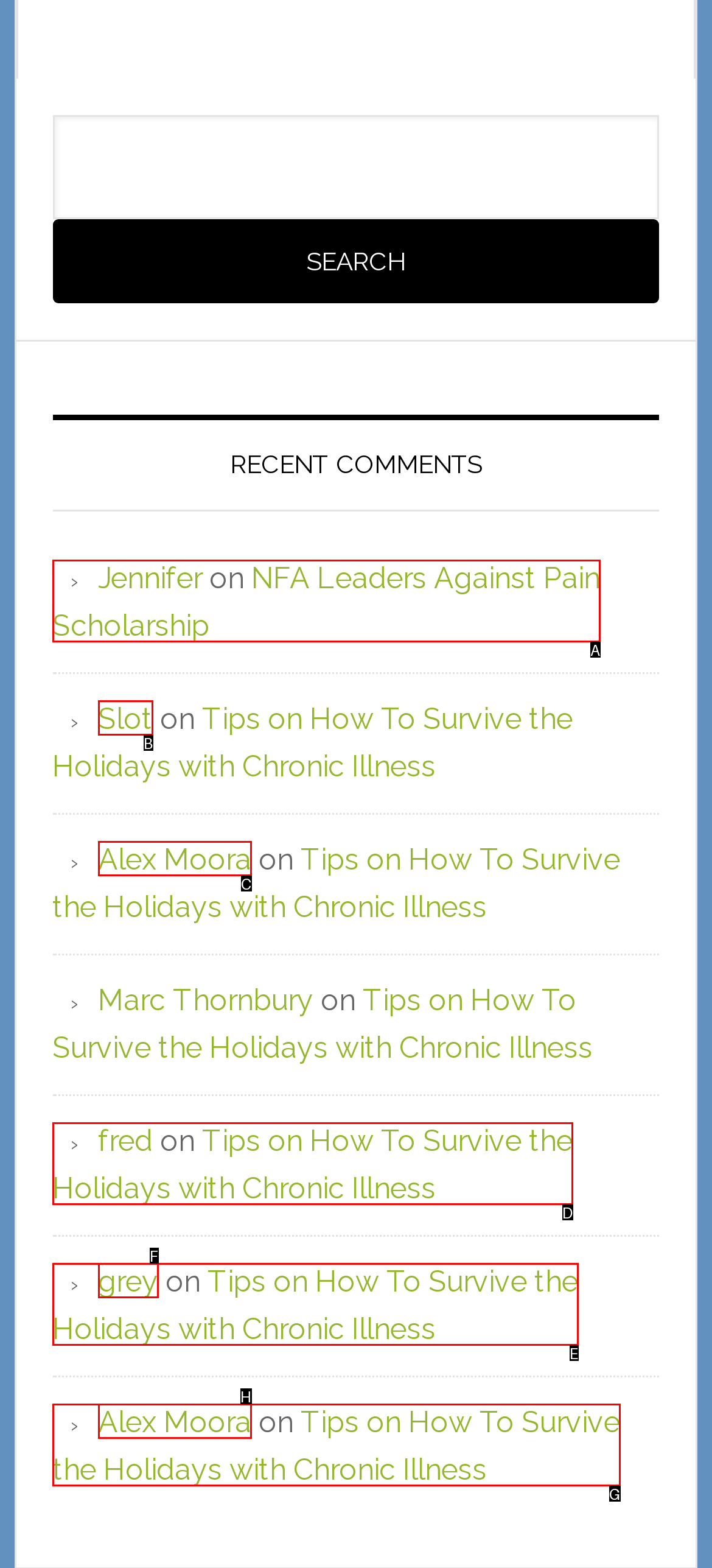Select the letter that aligns with the description: Bedding Plant Season. Answer with the letter of the selected option directly.

None